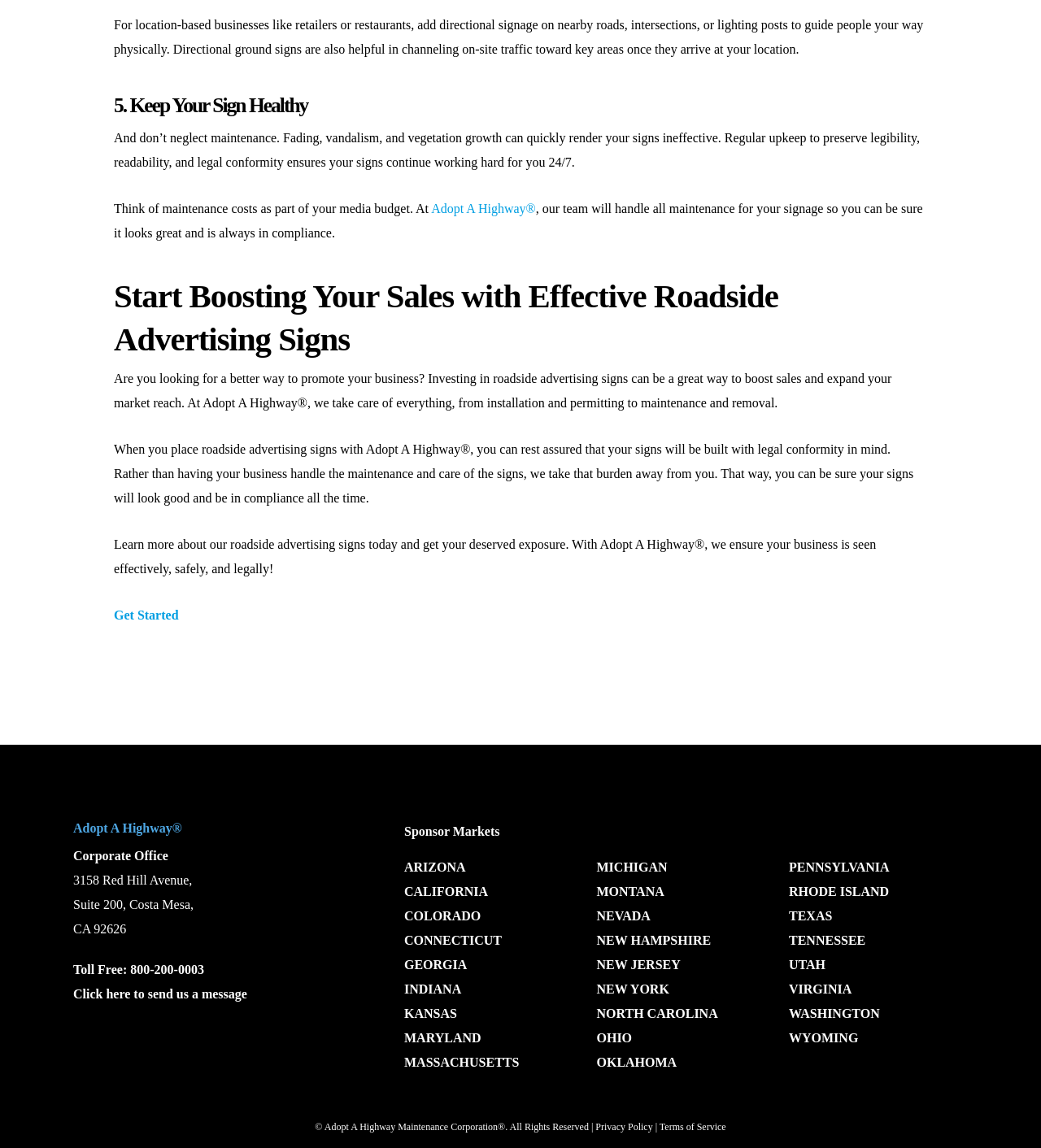What is the importance of maintenance for roadside signs?
Answer the question with just one word or phrase using the image.

Preserve legibility and legality